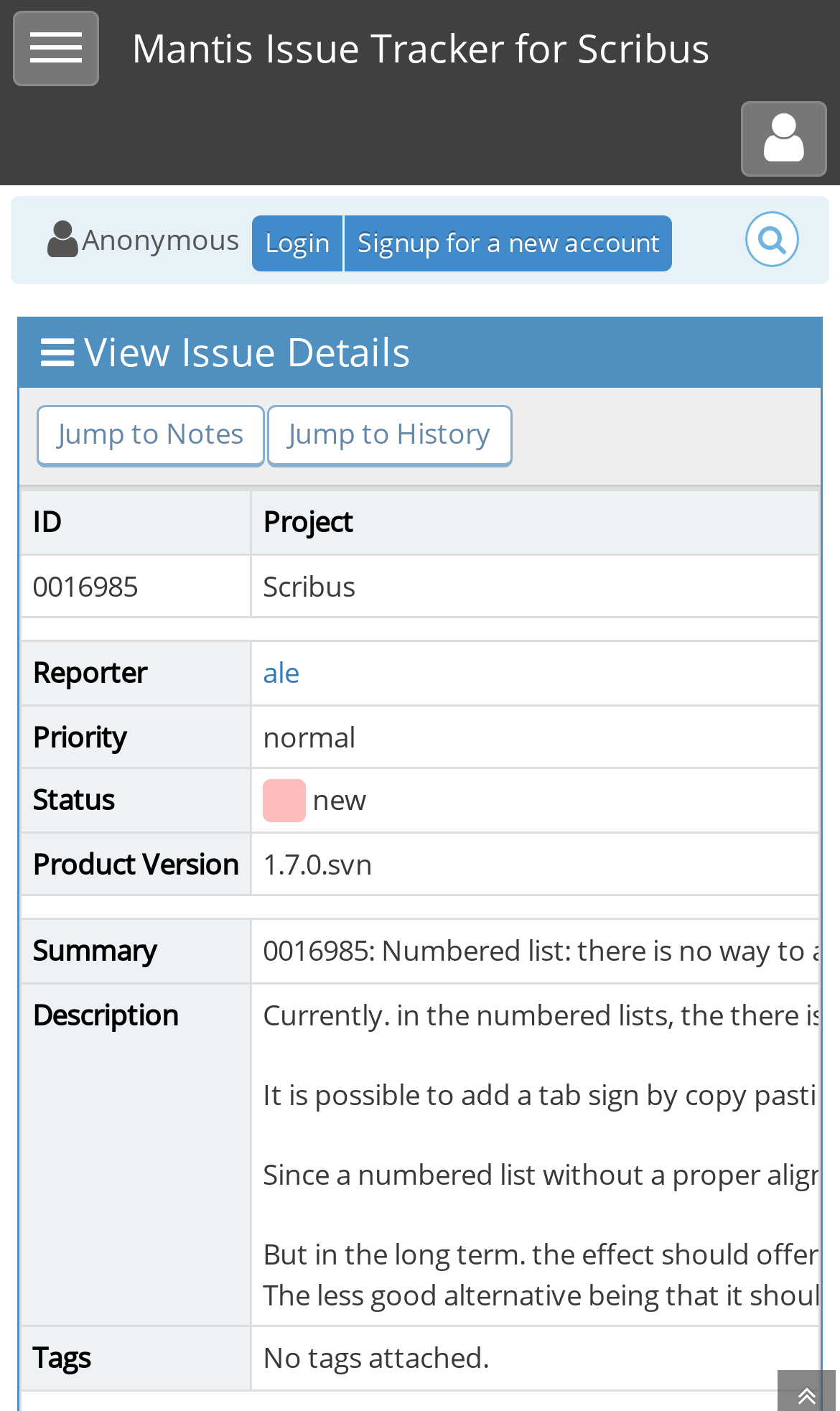Please locate the clickable area by providing the bounding box coordinates to follow this instruction: "Enter issue number".

[0.879, 0.148, 0.962, 0.191]